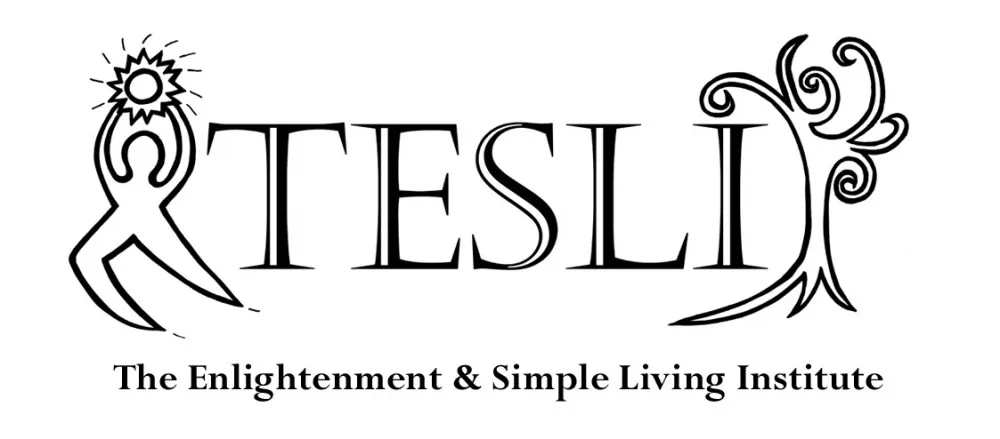Provide a thorough description of the contents of the image.

The image features the logo of the Enlightenment & Simple Living Institute, prominently displaying the acronym "TESLI." The design combines a stylized figure with outstretched arms, symbolizing openness and vitality, alongside an artistic sunburst at the top. The text "The Enlightenment & Simple Living Institute" is elegantly presented below the logo in a refined font, emphasizing the institute's focus on simplicity and enlightenment. This branding encapsulates a mission centered around promoting mindful living and spiritual growth.